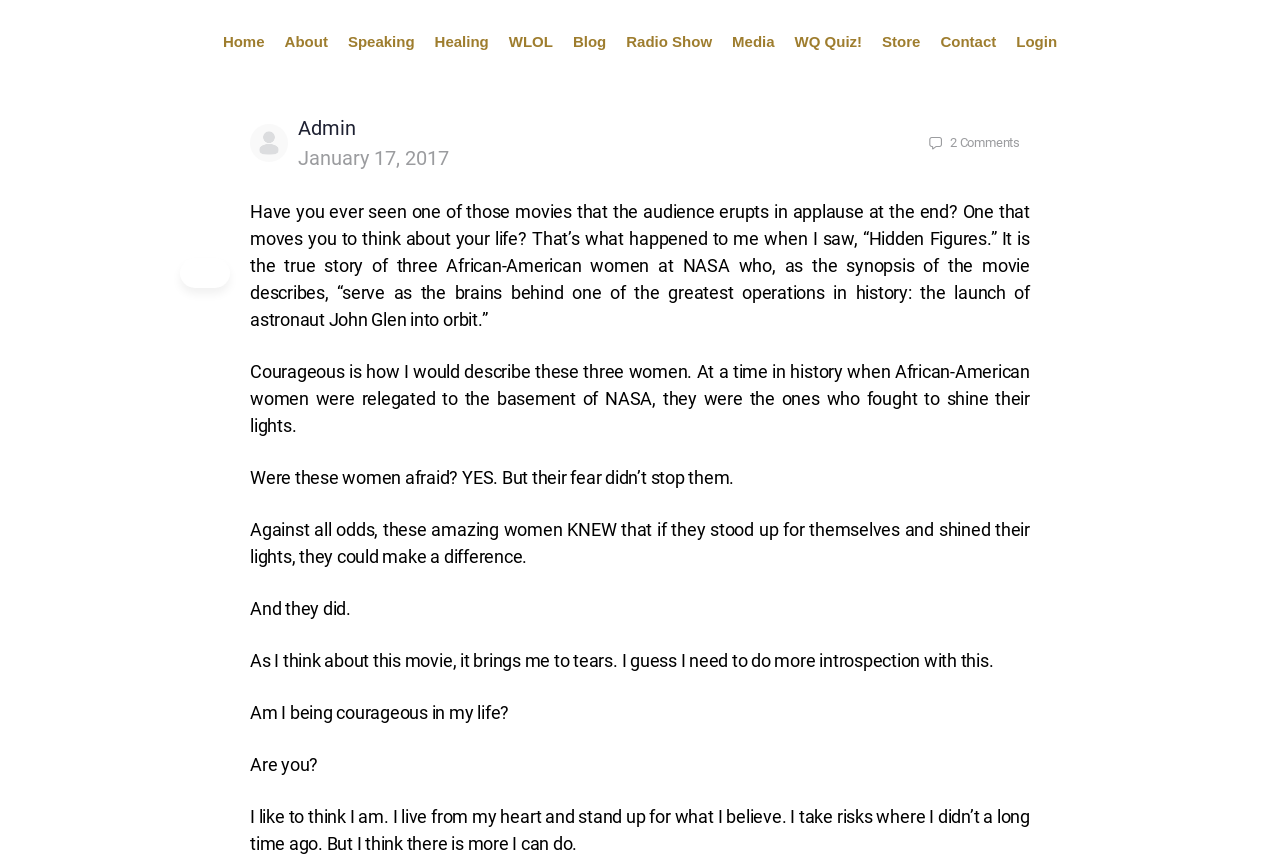Please find the bounding box coordinates of the element that needs to be clicked to perform the following instruction: "Check the 'Contact' page". The bounding box coordinates should be four float numbers between 0 and 1, represented as [left, top, right, bottom].

[0.727, 0.0, 0.786, 0.096]